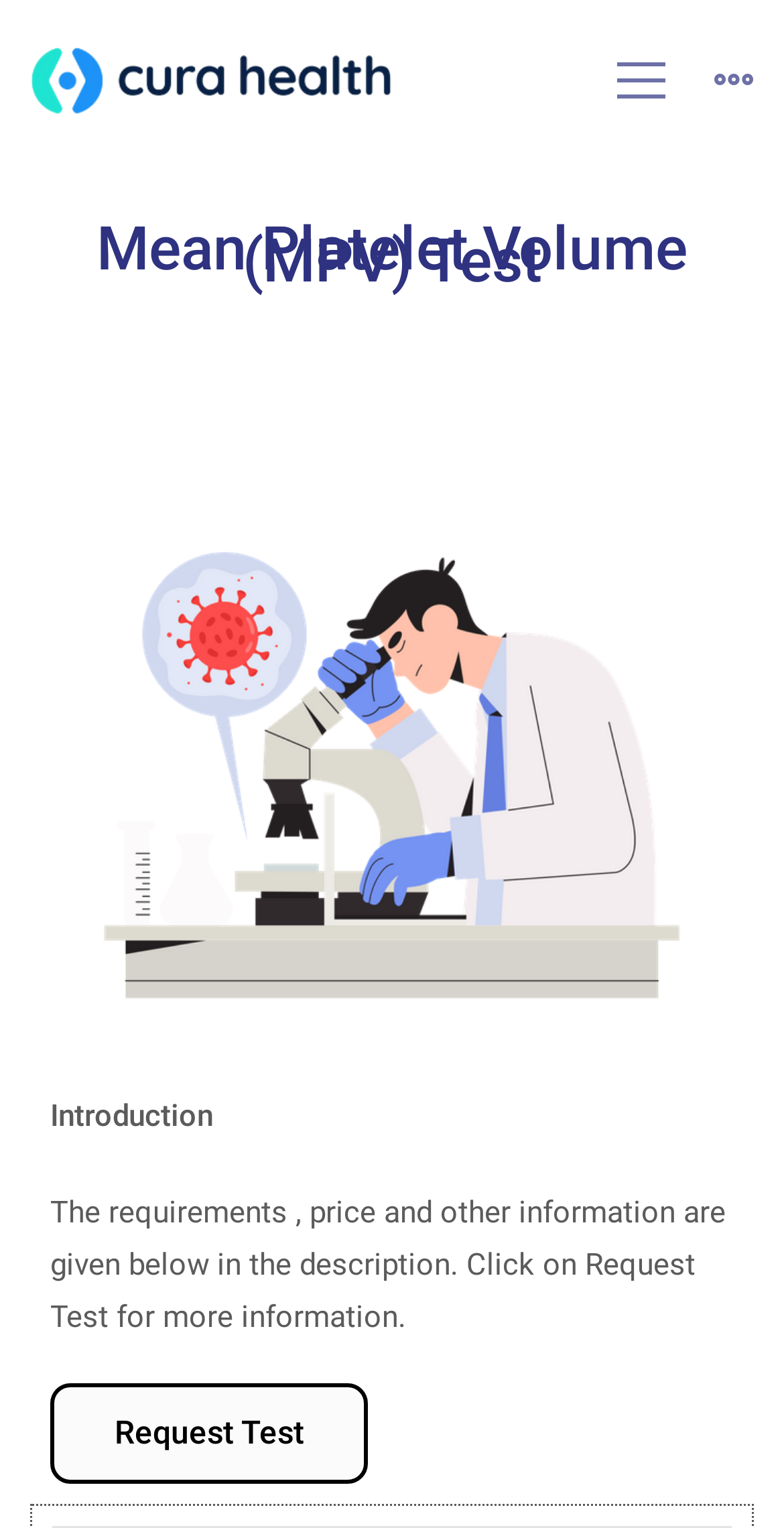Where can you find the price of the test?
Please use the visual content to give a single word or phrase answer.

In the description